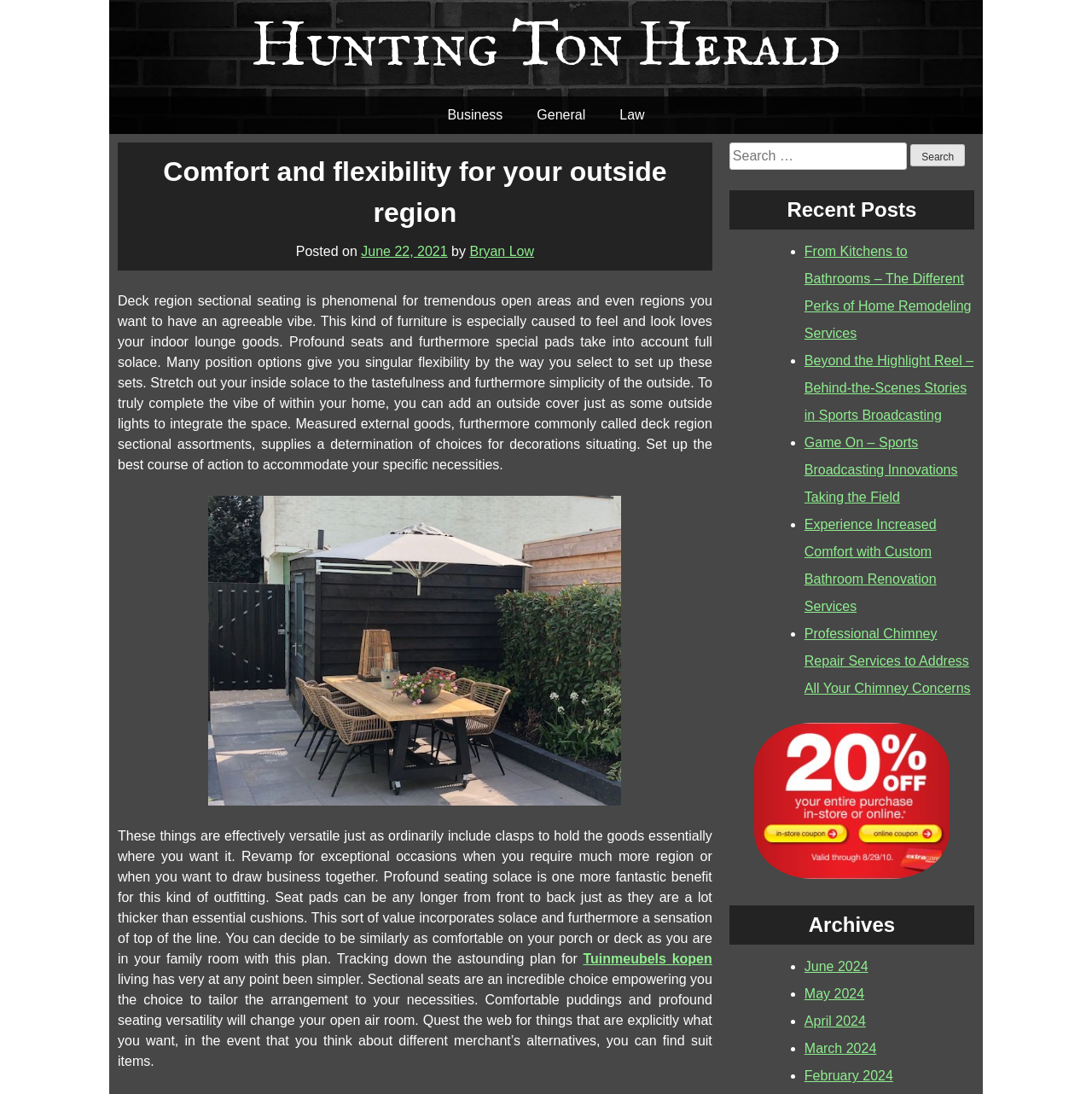Please find and report the bounding box coordinates of the element to click in order to perform the following action: "Click the 'Twitter' link". The coordinates should be expressed as four float numbers between 0 and 1, in the format [left, top, right, bottom].

None